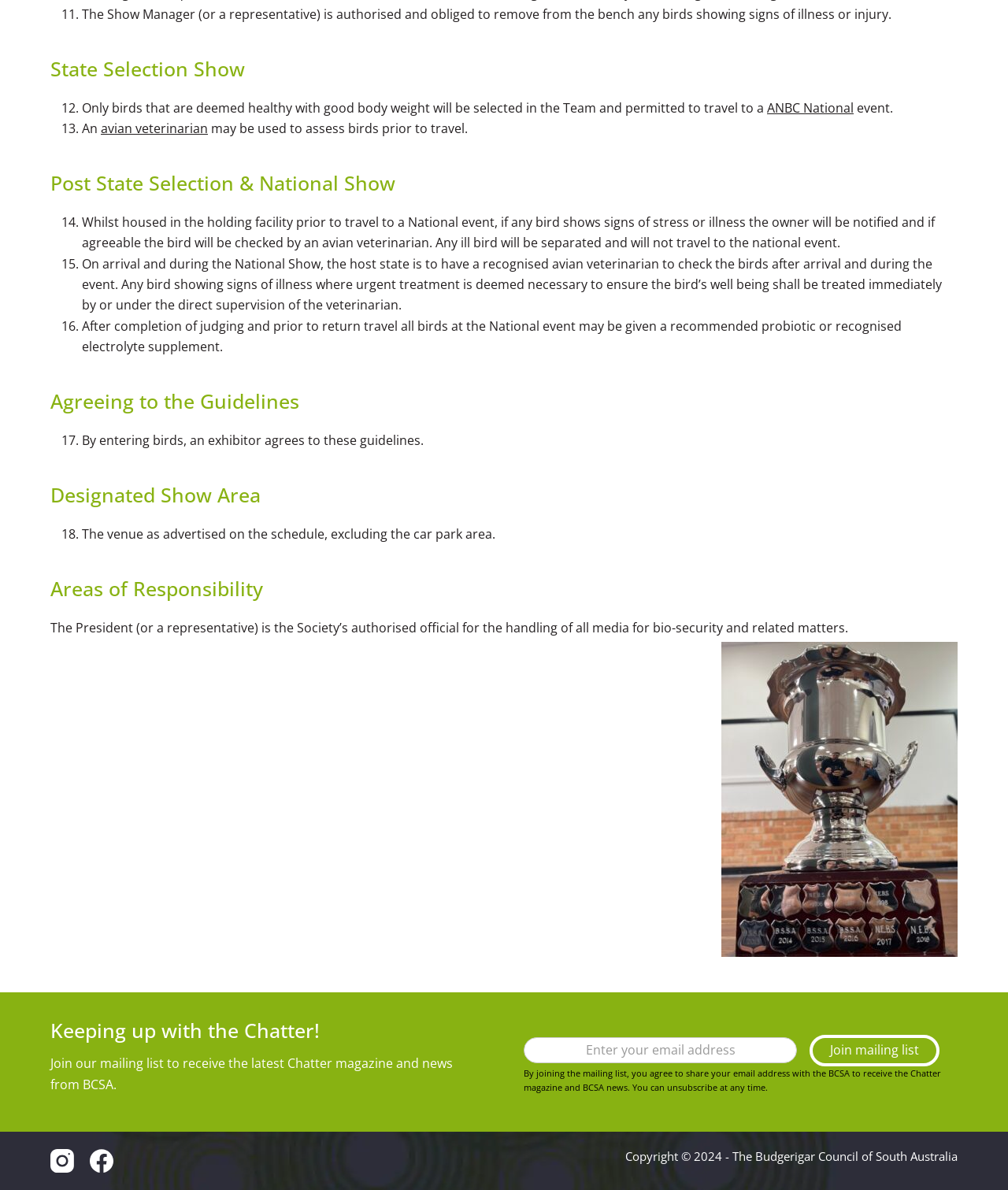What is the purpose of the avian veterinarian?
Please provide a detailed and thorough answer to the question.

According to the webpage, an avian veterinarian may be used to assess birds prior to travel, and also to check the birds after arrival and during the event, and to treat any bird showing signs of illness where urgent treatment is deemed necessary.